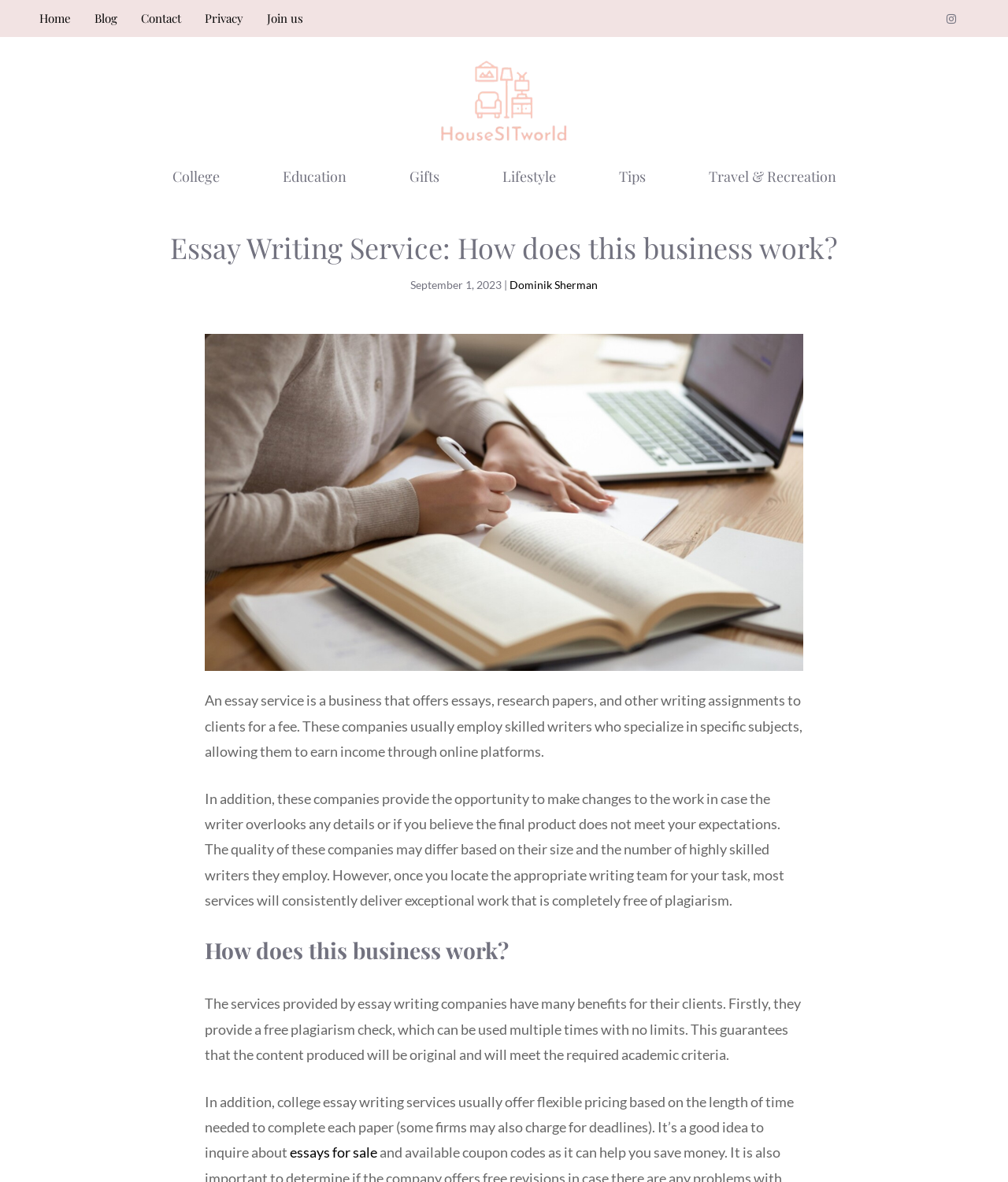Determine the bounding box coordinates for the area that needs to be clicked to fulfill this task: "Click the 'Home' link". The coordinates must be given as four float numbers between 0 and 1, i.e., [left, top, right, bottom].

[0.039, 0.009, 0.07, 0.022]